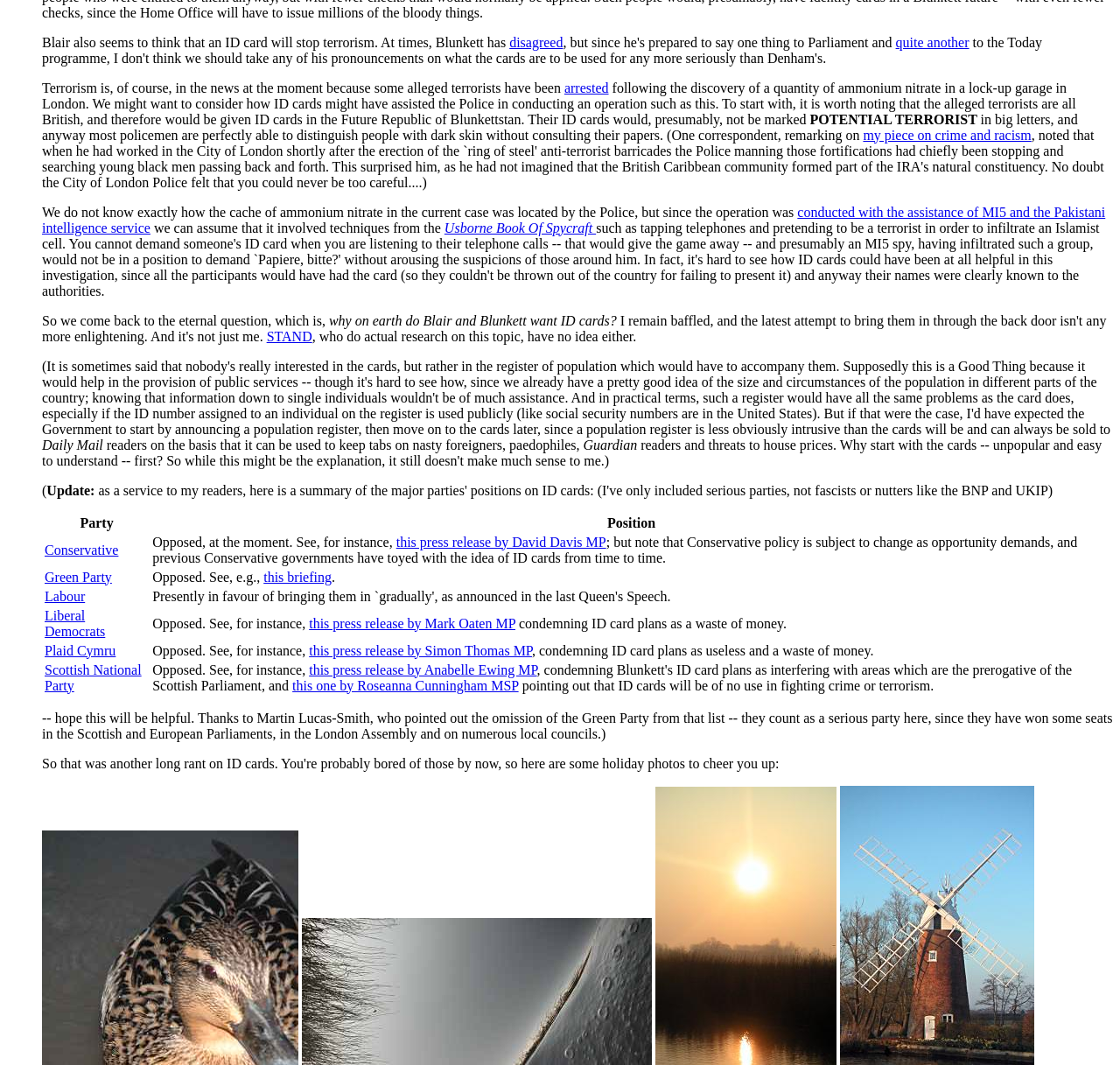Identify the bounding box for the given UI element using the description provided. Coordinates should be in the format (top-left x, top-left y, bottom-right x, bottom-right y) and must be between 0 and 1. Here is the description: Usborne Book Of Spycraft

[0.397, 0.207, 0.532, 0.221]